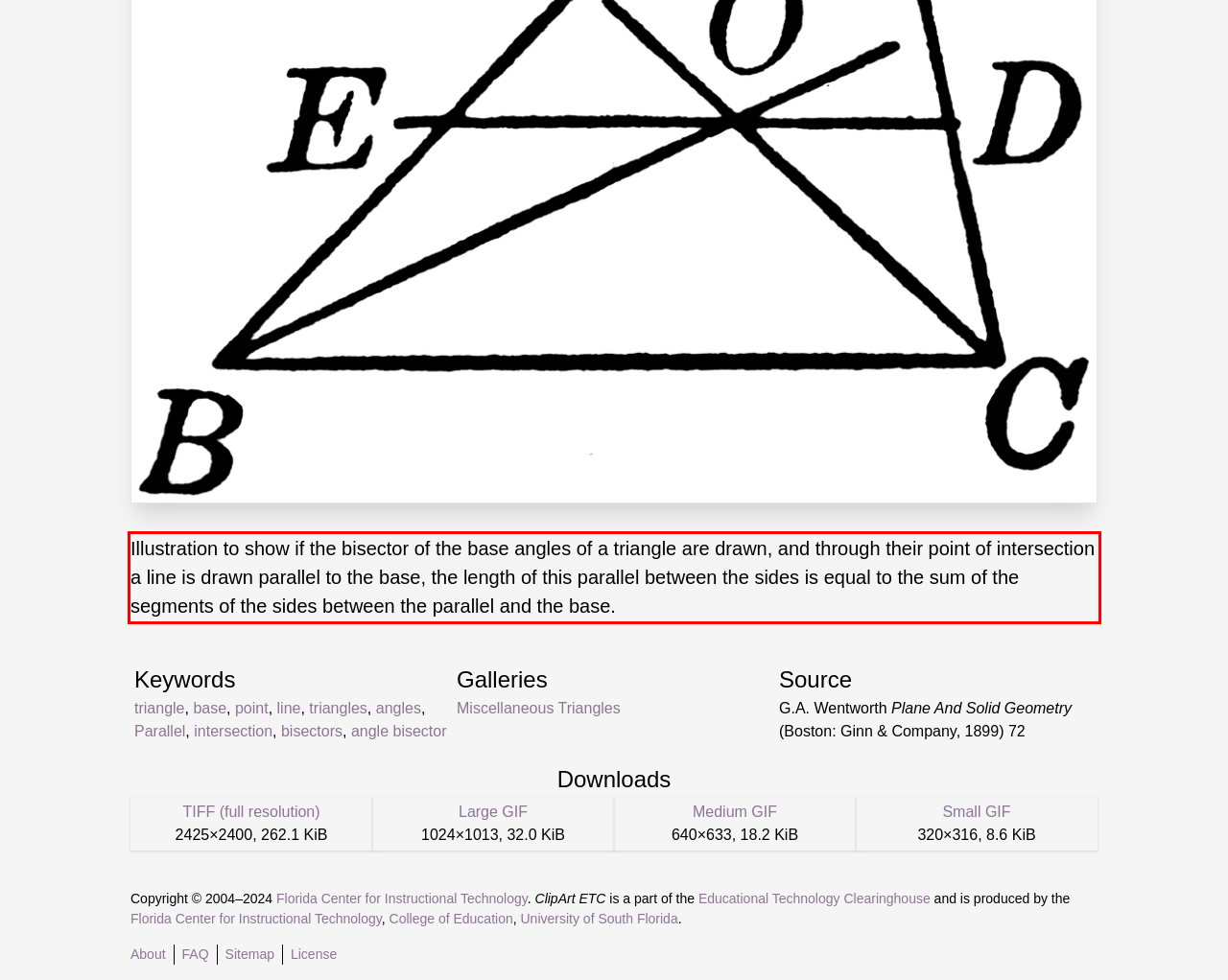Please look at the webpage screenshot and extract the text enclosed by the red bounding box.

Illustration to show if the bisector of the base angles of a triangle are drawn, and through their point of intersection a line is drawn parallel to the base, the length of this parallel between the sides is equal to the sum of the segments of the sides between the parallel and the base.